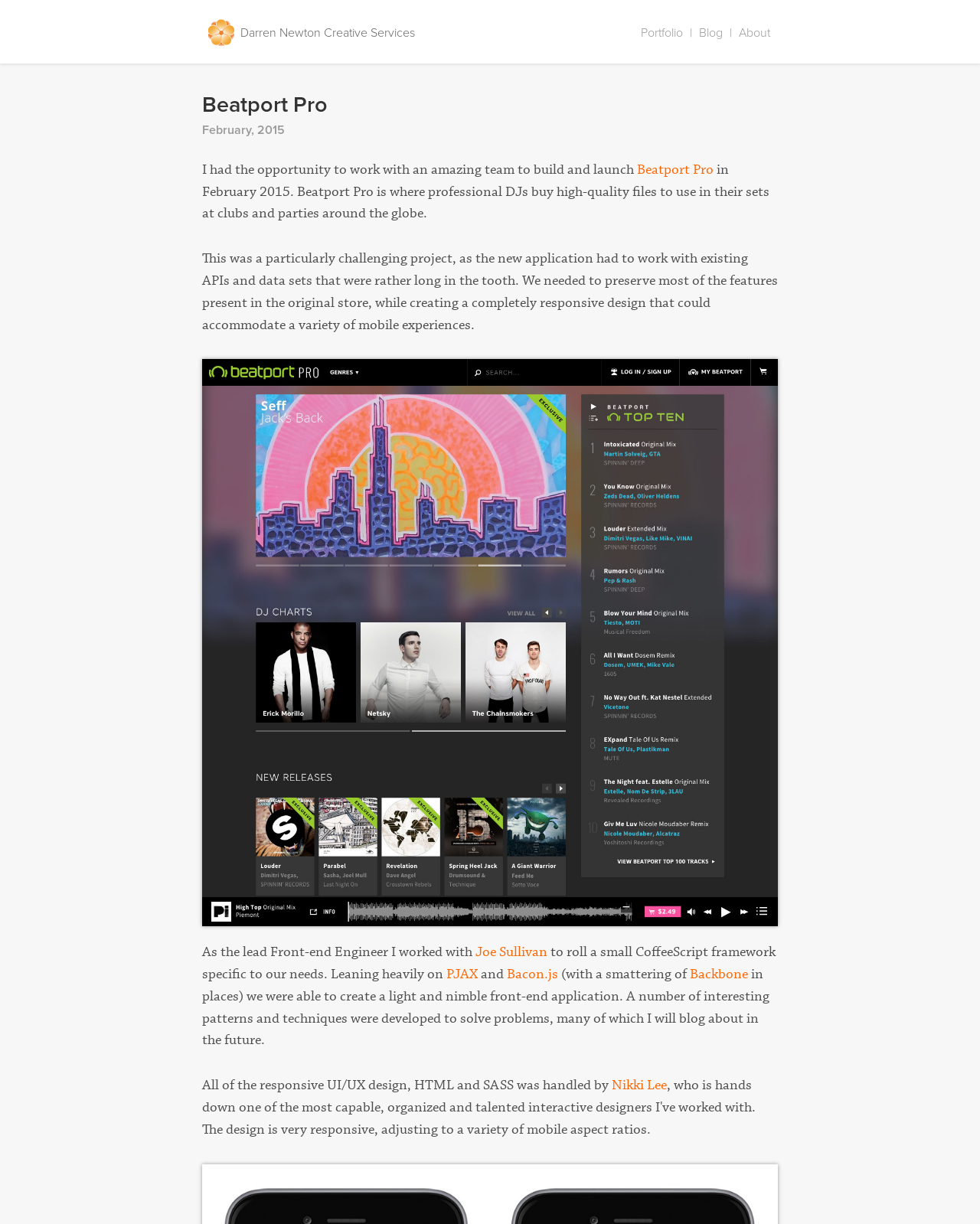Locate the bounding box coordinates of the area where you should click to accomplish the instruction: "Read the API reference".

None